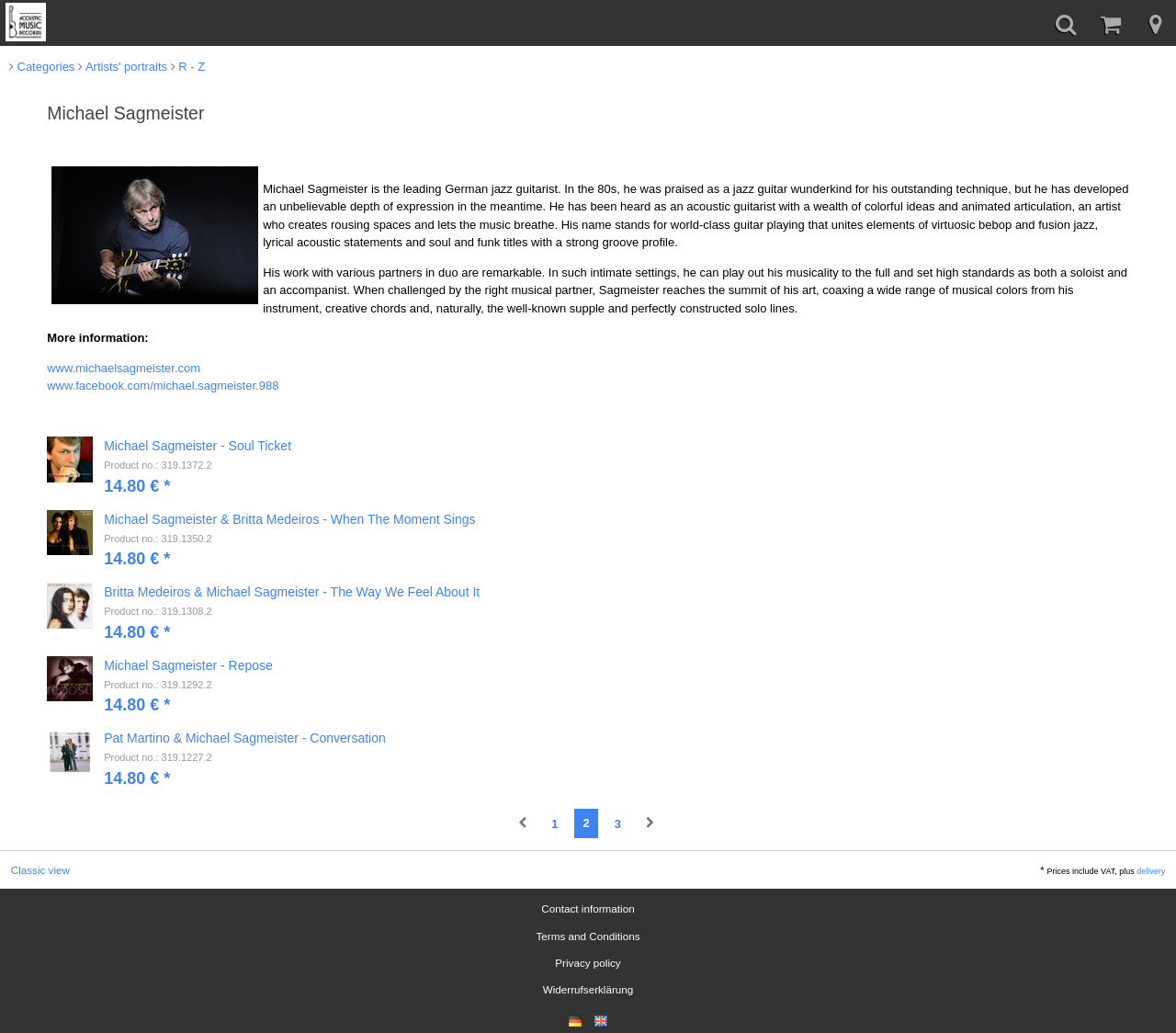Locate the bounding box coordinates of the clickable element to fulfill the following instruction: "Go to page 3". Provide the coordinates as four float numbers between 0 and 1 in the format [left, top, right, bottom].

[0.515, 0.784, 0.536, 0.809]